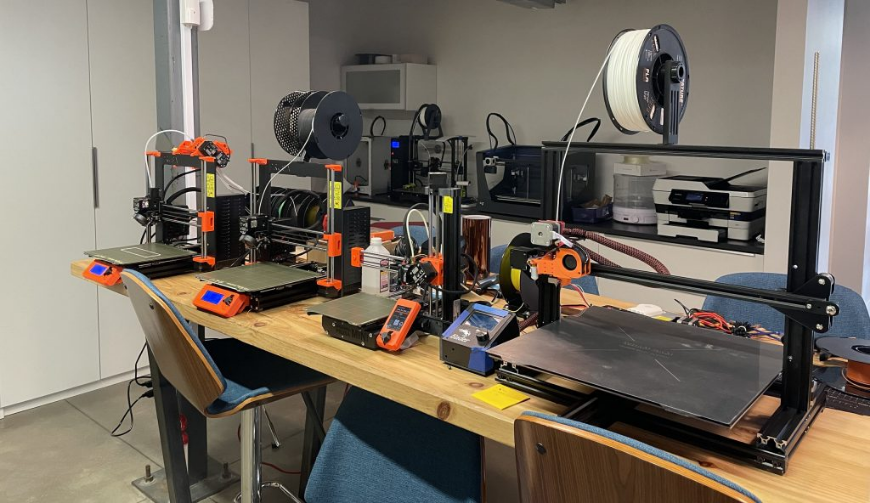Carefully examine the image and provide an in-depth answer to the question: What event led to the adaptation of remote work needs in the studio?

The caption states that in the background, additional 3D printing equipment is visible, emphasizing the studio's resourcefulness and adaptation to remote work needs during the pandemic, which suggests that the pandemic was the event that led to this adaptation.